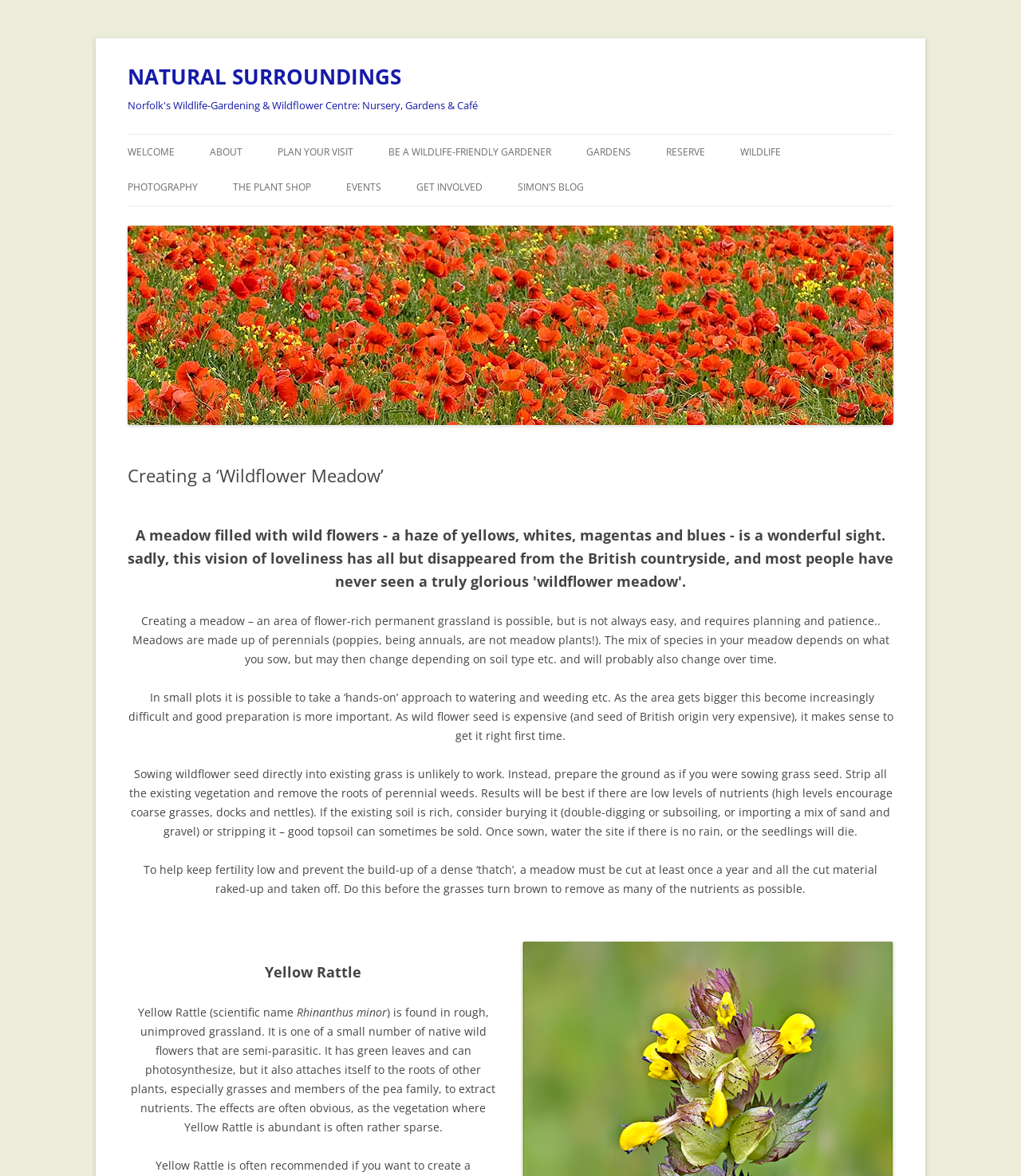Highlight the bounding box coordinates of the element that should be clicked to carry out the following instruction: "Click on the 'THE PLANT SHOP' link". The coordinates must be given as four float numbers ranging from 0 to 1, i.e., [left, top, right, bottom].

[0.228, 0.145, 0.305, 0.175]